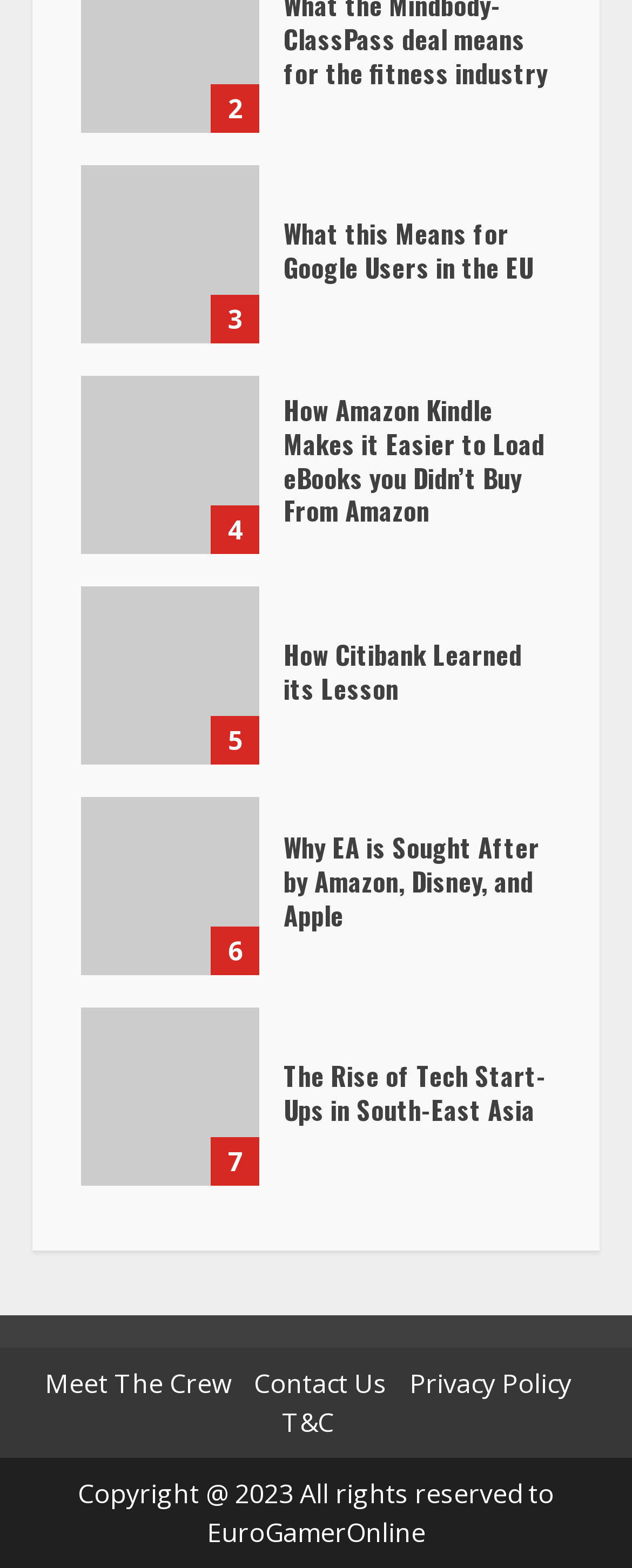Provide a short answer to the following question with just one word or phrase: How many links are there at the bottom of the webpage?

4